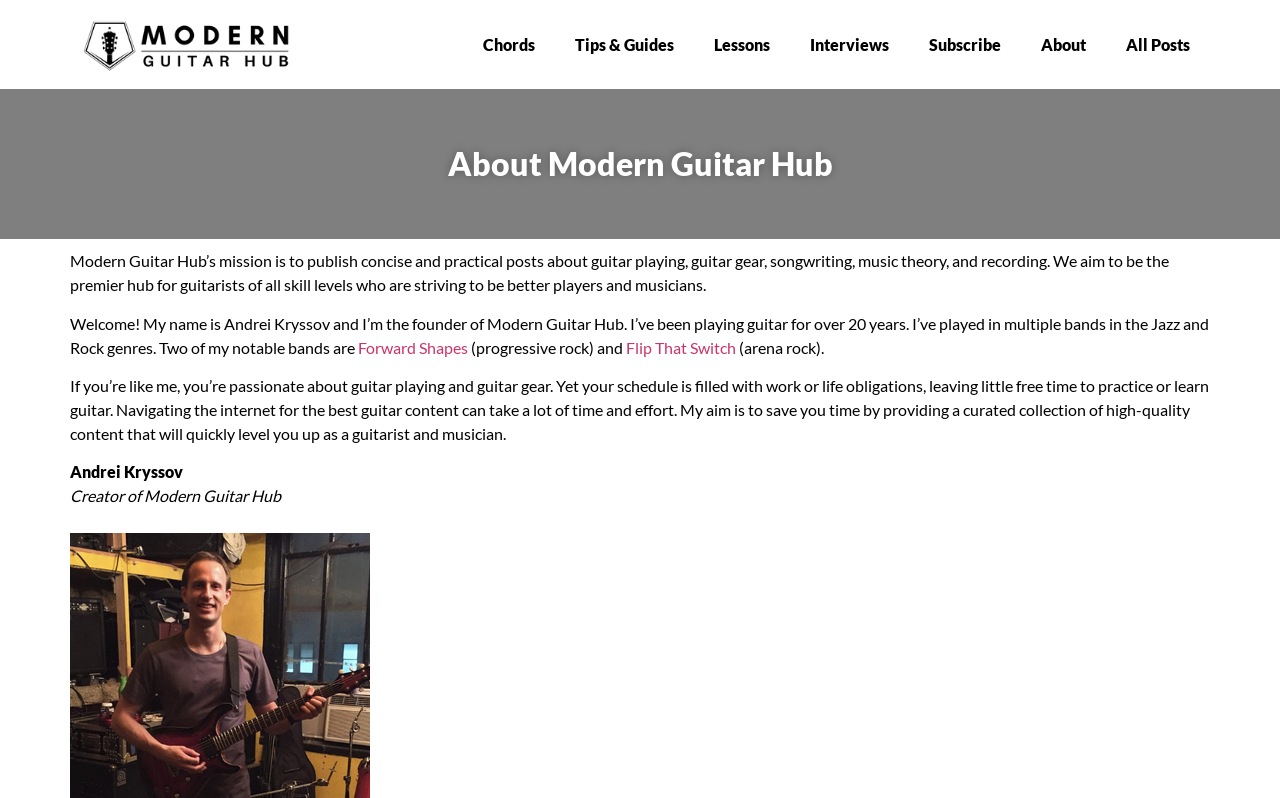What is the logo of Modern Guitar Hub?
Your answer should be a single word or phrase derived from the screenshot.

Modern Guitar Hub Site Logo